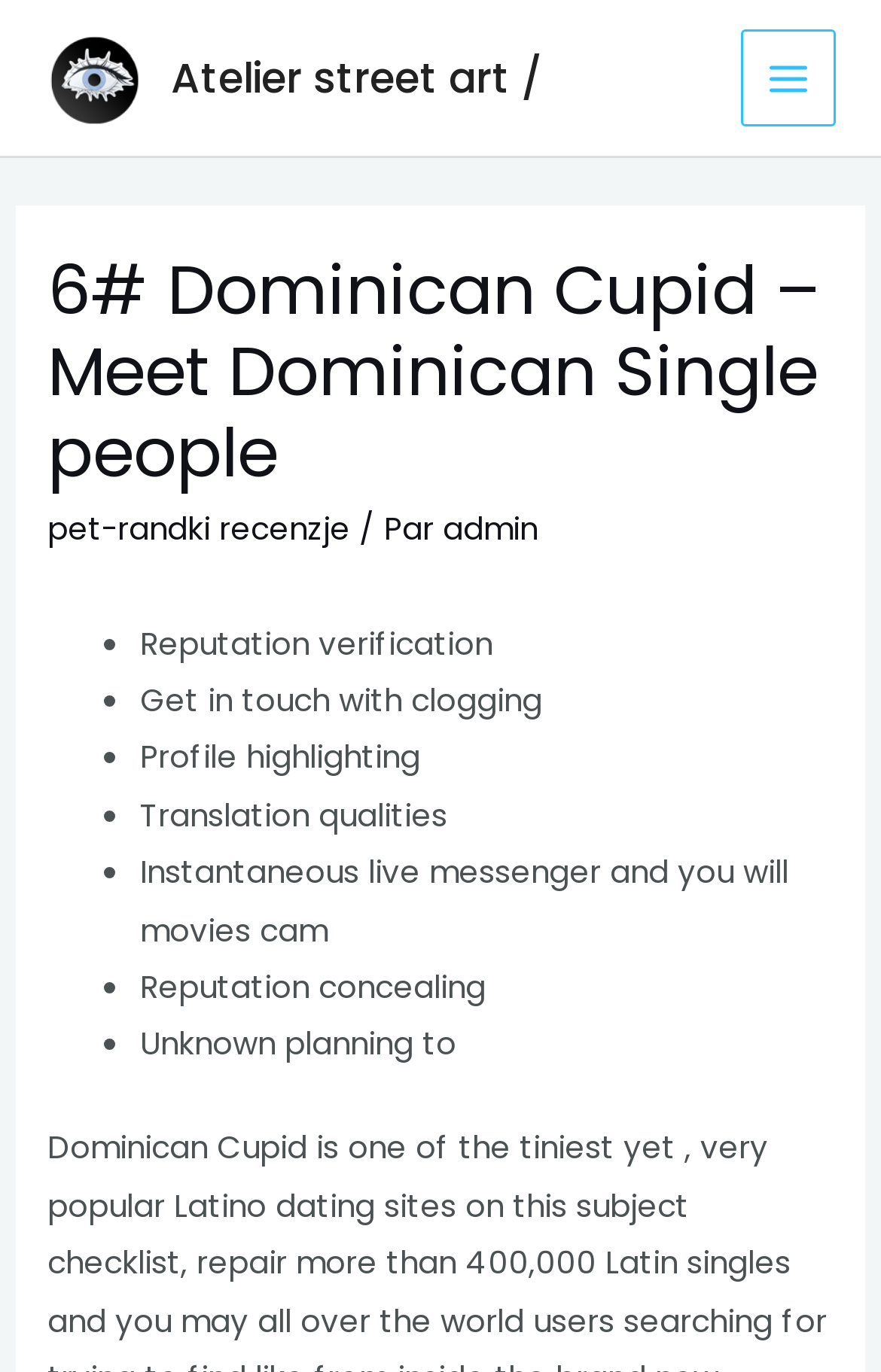Please respond to the question using a single word or phrase:
How many list markers are there on the webpage?

7